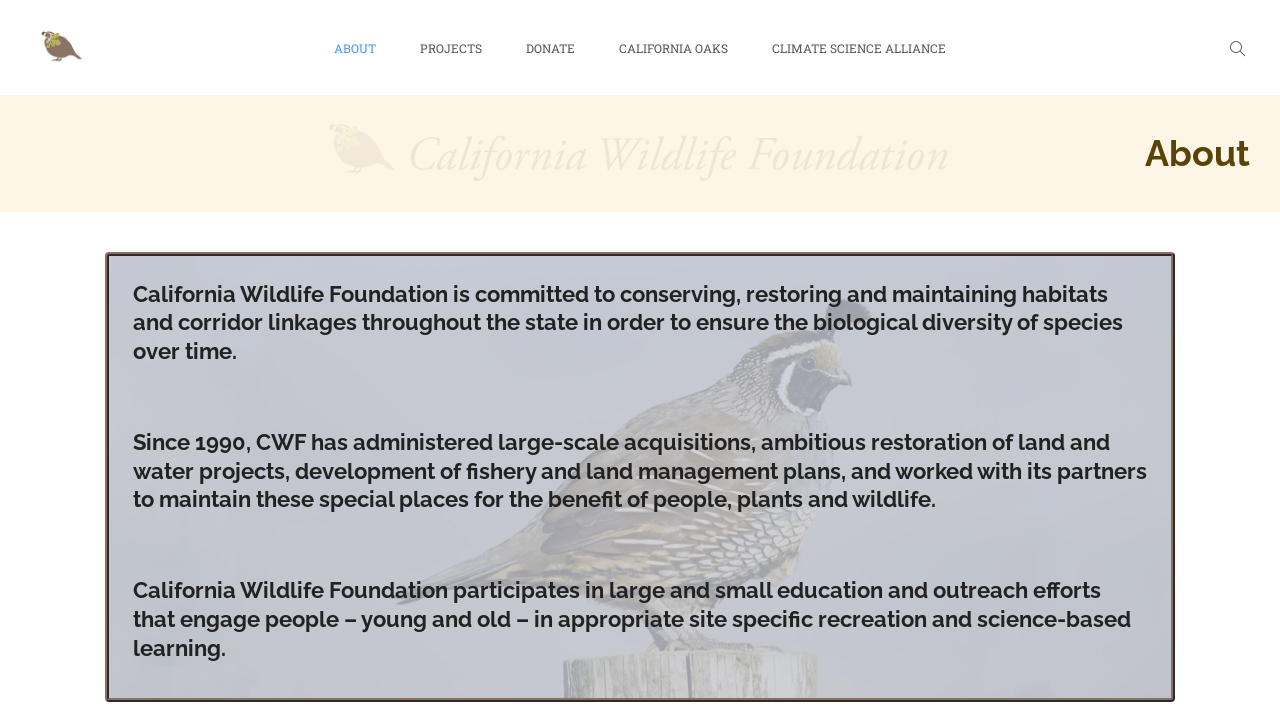Examine the image and give a thorough answer to the following question:
What is the name of the organization?

I inferred this answer by looking at the images at the top of the webpage, which both have the text 'California Wildlife Foundation'. This suggests that the organization's name is California Wildlife Foundation.